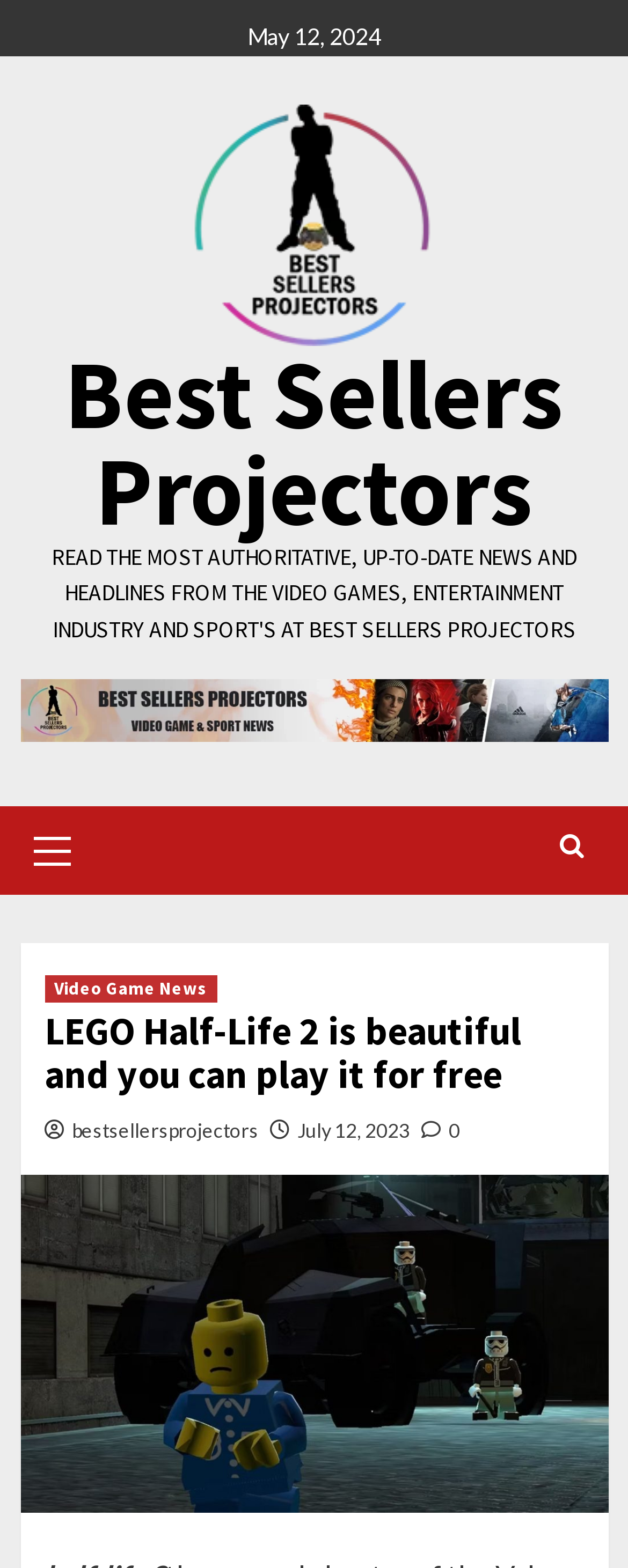Determine the bounding box for the described HTML element: "Best Sellers Projectors". Ensure the coordinates are four float numbers between 0 and 1 in the format [left, top, right, bottom].

[0.103, 0.212, 0.897, 0.351]